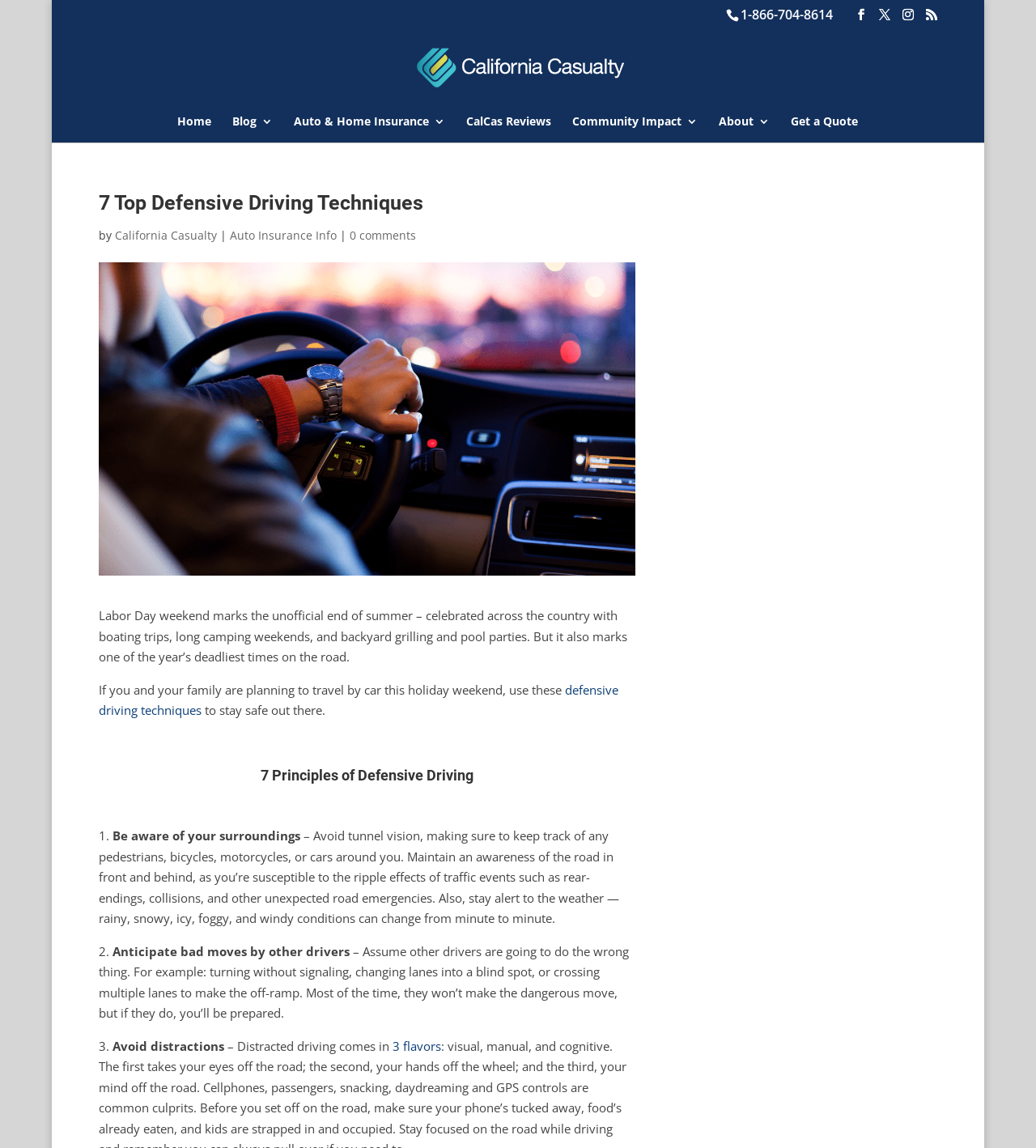Kindly determine the bounding box coordinates of the area that needs to be clicked to fulfill this instruction: "Read about defensive driving techniques".

[0.095, 0.594, 0.597, 0.626]